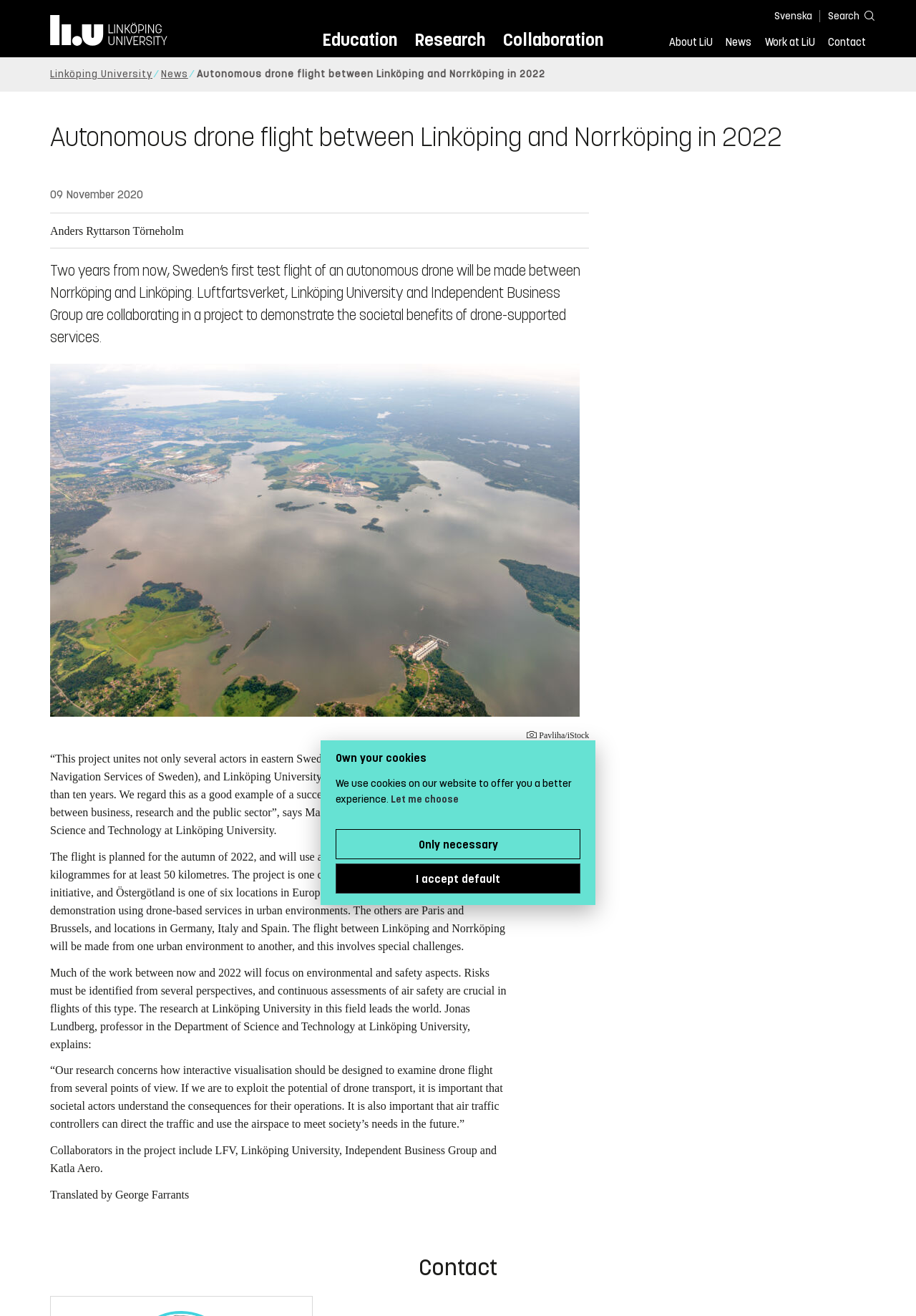Please identify the bounding box coordinates of the element I need to click to follow this instruction: "Login to your account".

None